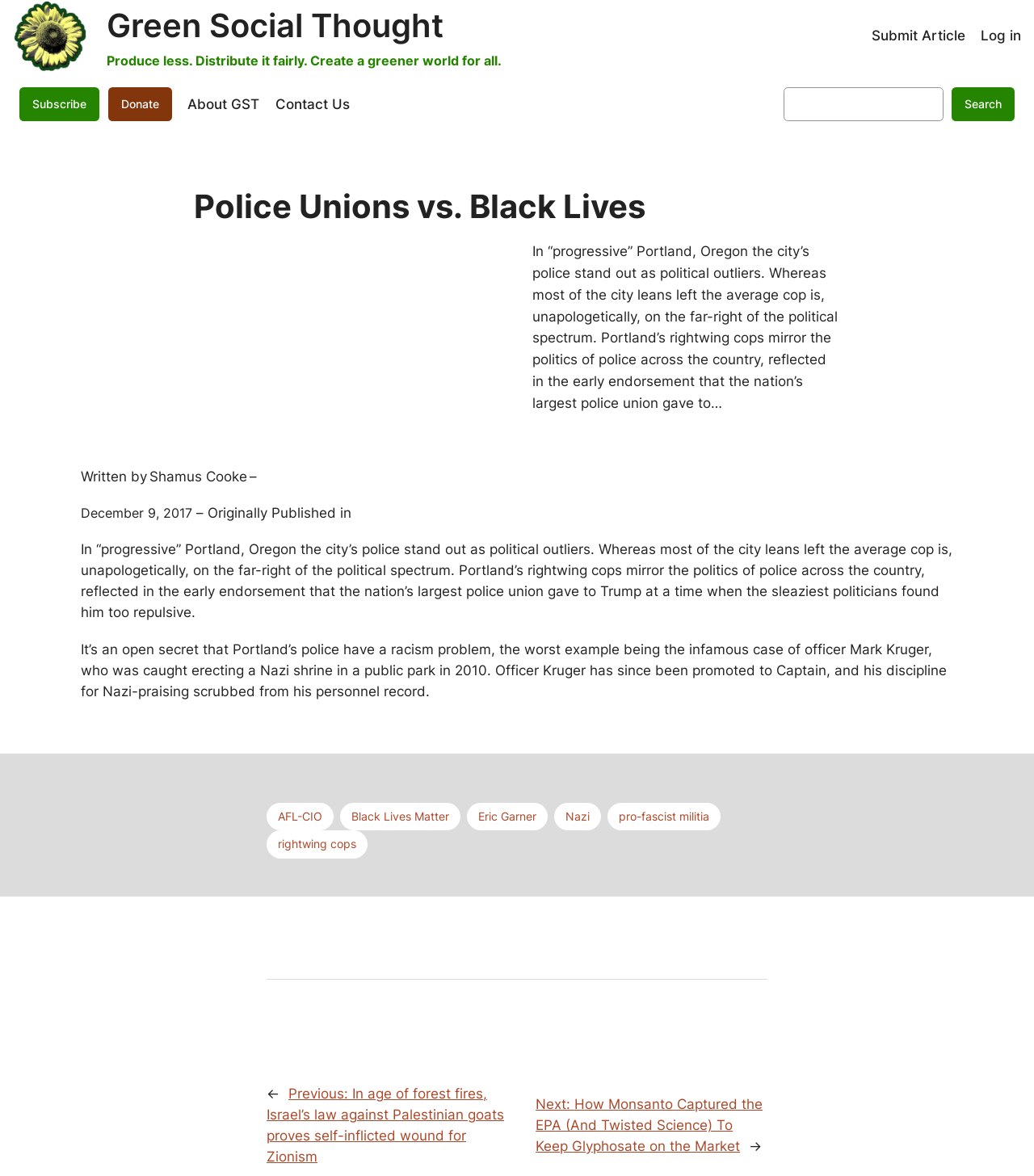What is the topic of the article?
From the image, respond using a single word or phrase.

Police Unions vs. Black Lives